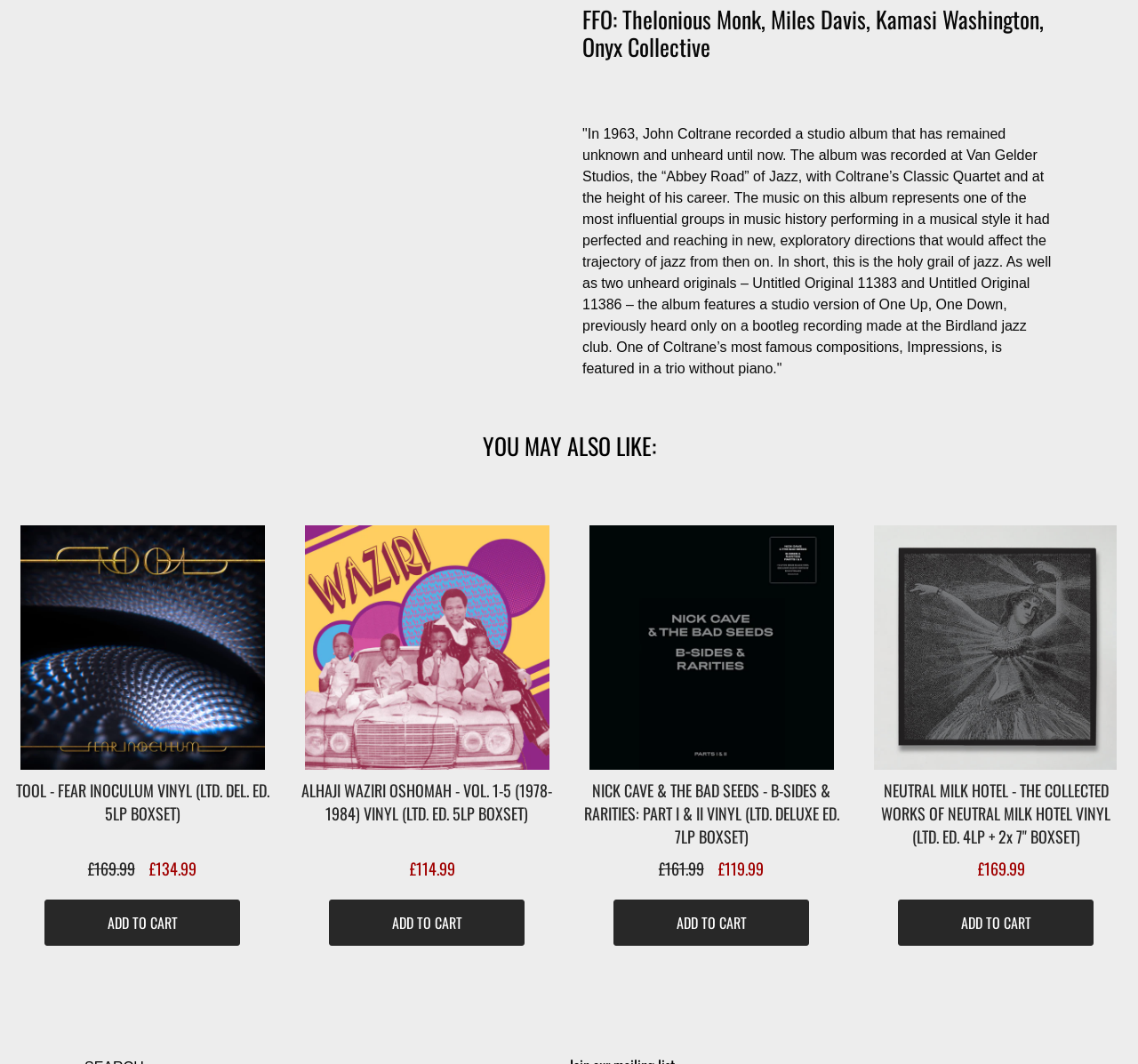Using the given description, provide the bounding box coordinates formatted as (top-left x, top-left y, bottom-right x, bottom-right y), with all values being floating point numbers between 0 and 1. Description: Instagram

[0.13, 0.82, 0.154, 0.841]